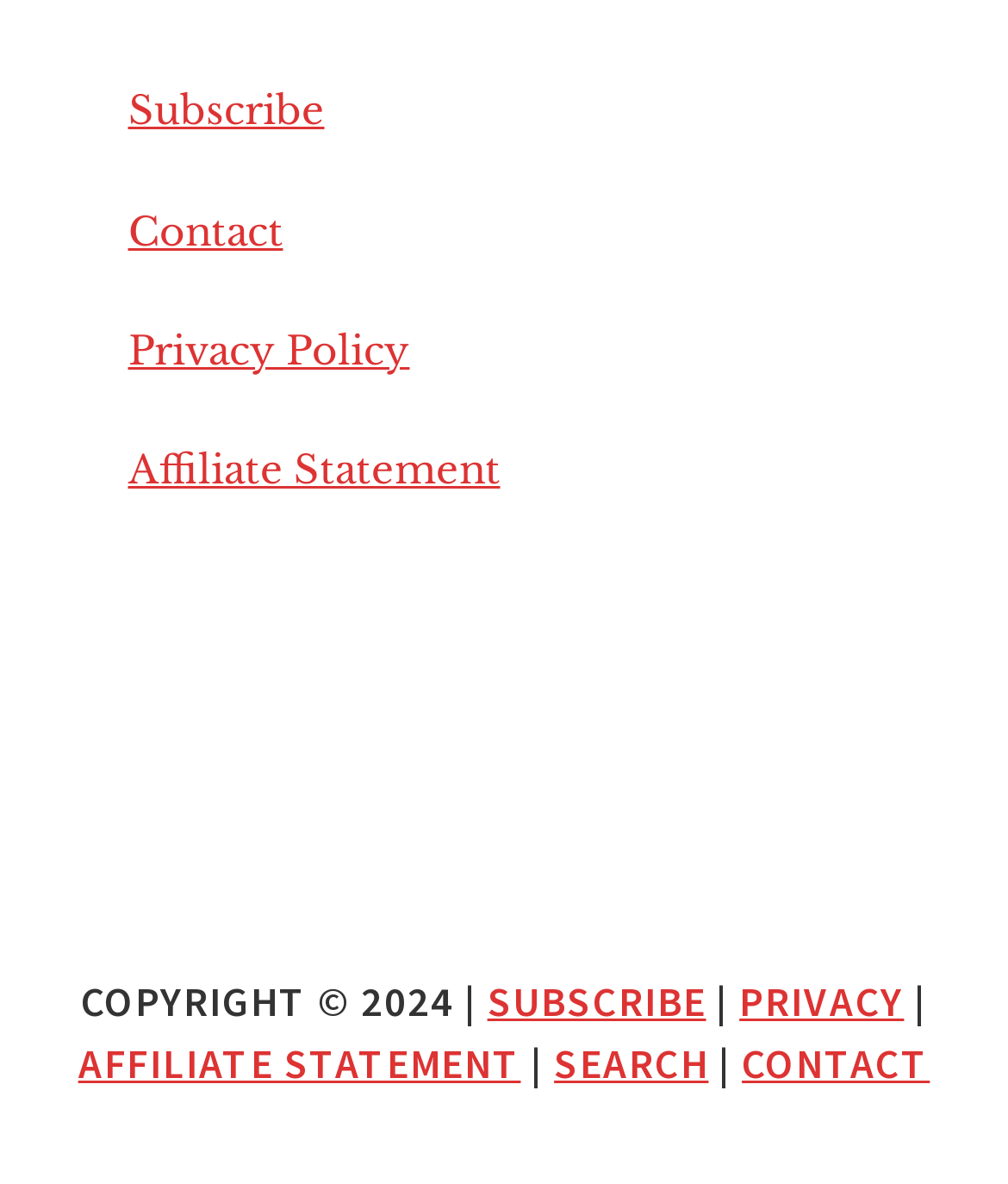Based on the provided description, "Subscribe", find the bounding box of the corresponding UI element in the screenshot.

[0.127, 0.073, 0.322, 0.114]